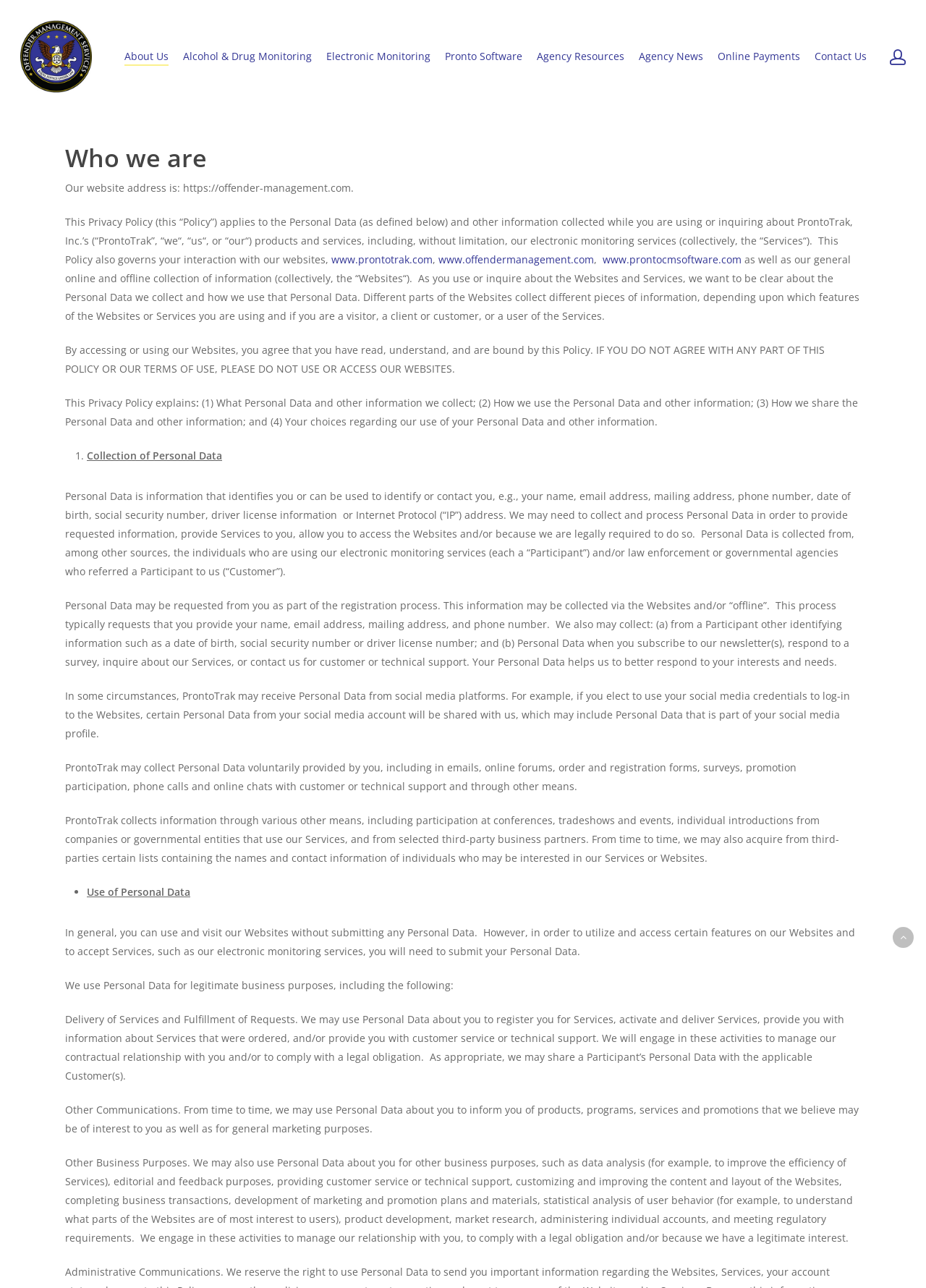Please identify the bounding box coordinates of the area that needs to be clicked to fulfill the following instruction: "Contact Us."

[0.88, 0.038, 0.936, 0.049]